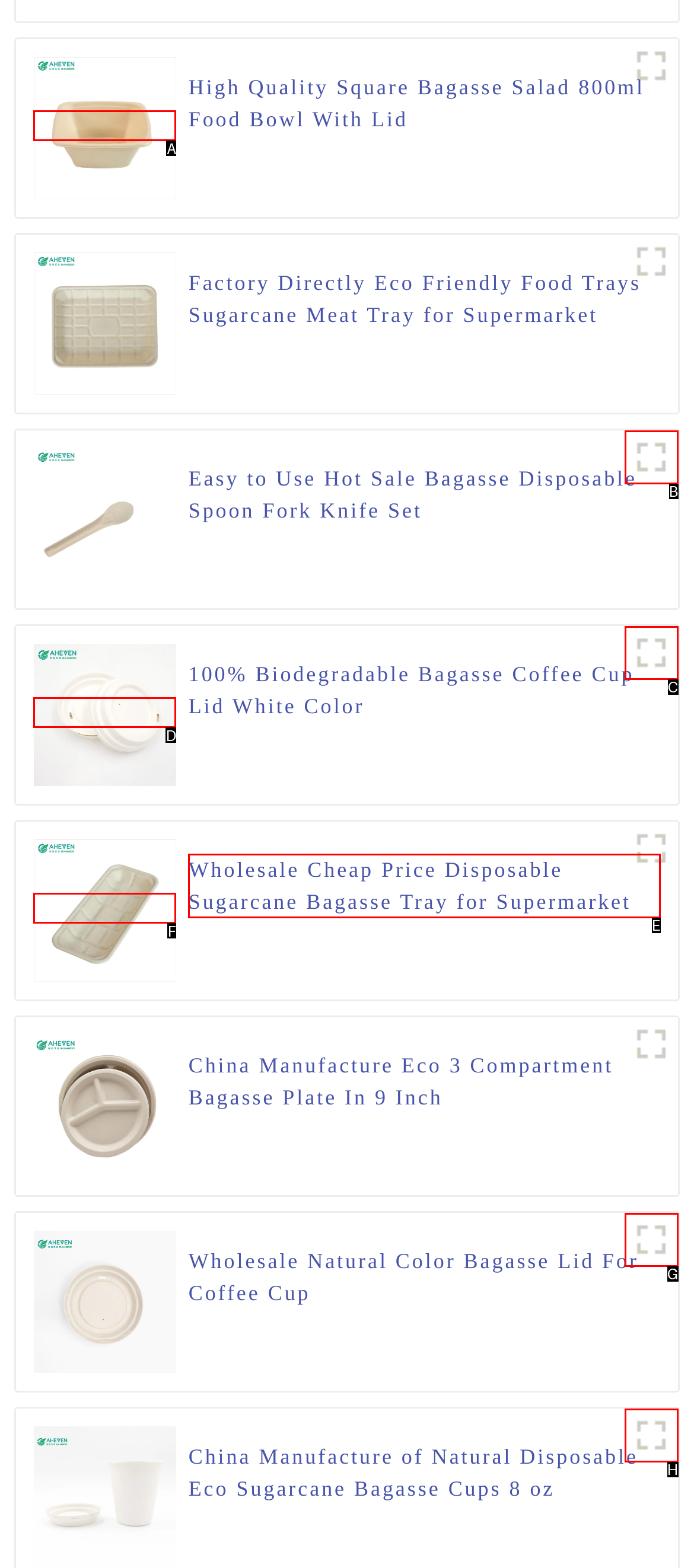Based on the element description: title="photobank spoon-1", choose the best matching option. Provide the letter of the option directly.

B